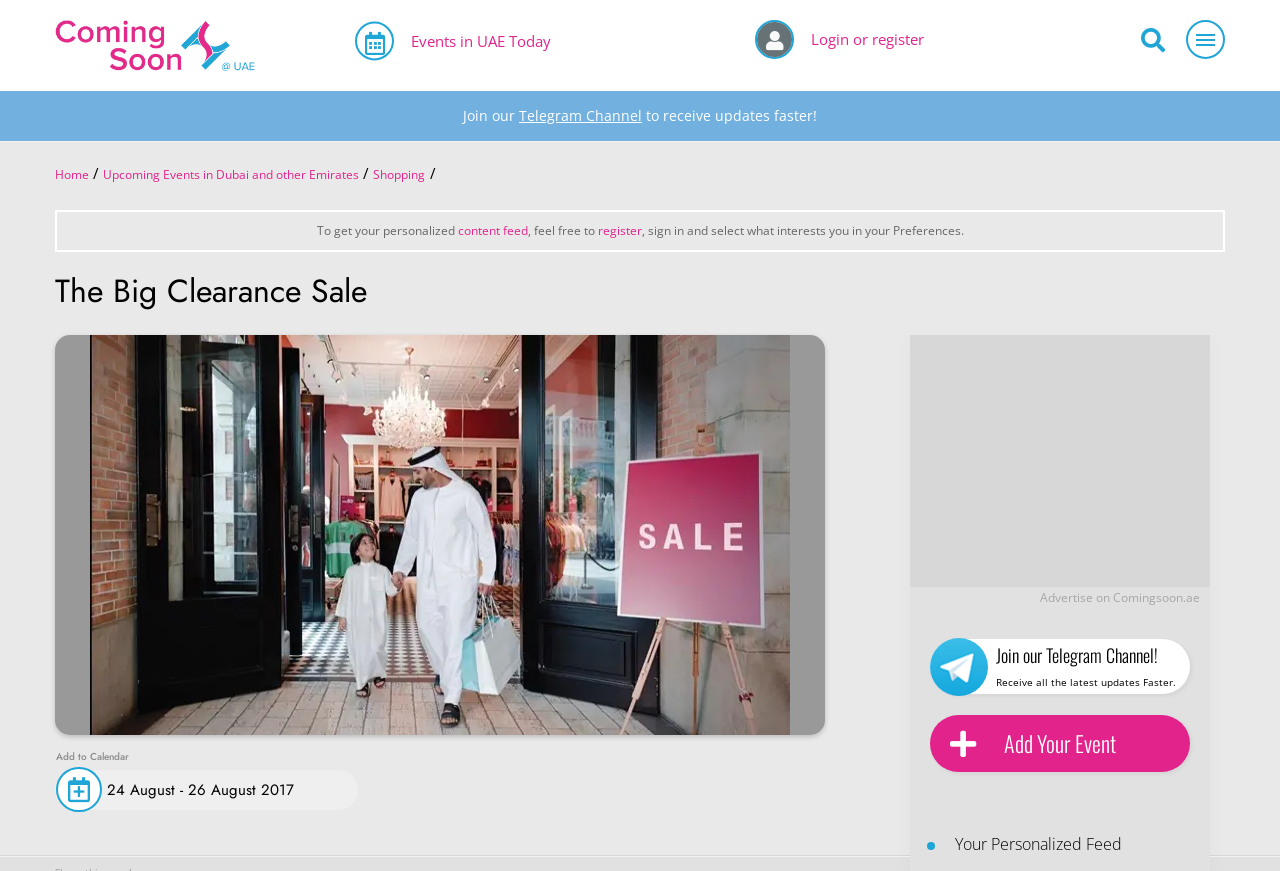Please provide the bounding box coordinate of the region that matches the element description: parent_node: Events in UAE Today. Coordinates should be in the format (top-left x, top-left y, bottom-right x, bottom-right y) and all values should be between 0 and 1.

[0.277, 0.034, 0.42, 0.067]